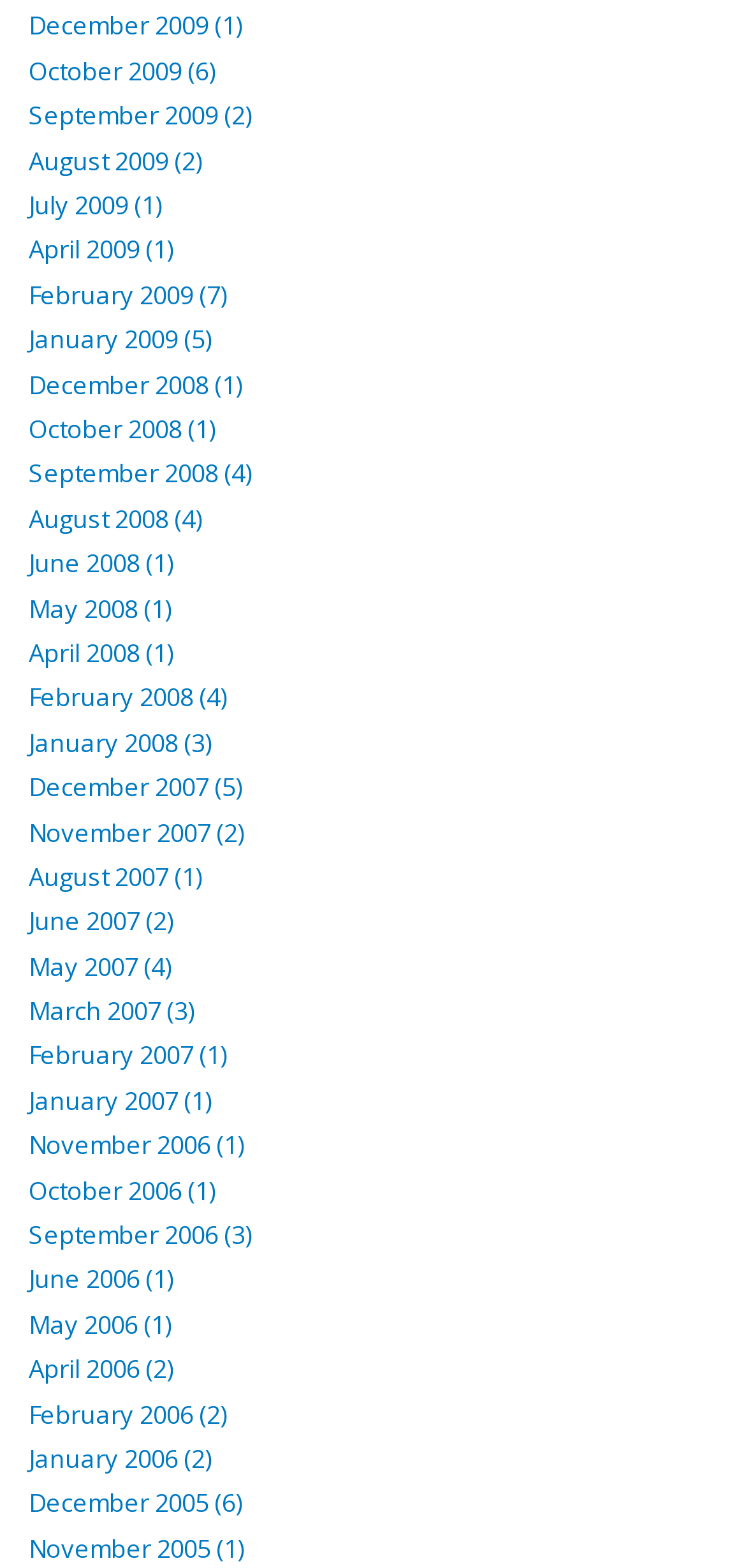Bounding box coordinates should be in the format (top-left x, top-left y, bottom-right x, bottom-right y) and all values should be floating point numbers between 0 and 1. Determine the bounding box coordinate for the UI element described as: June 2007 (2)

[0.038, 0.576, 0.231, 0.598]